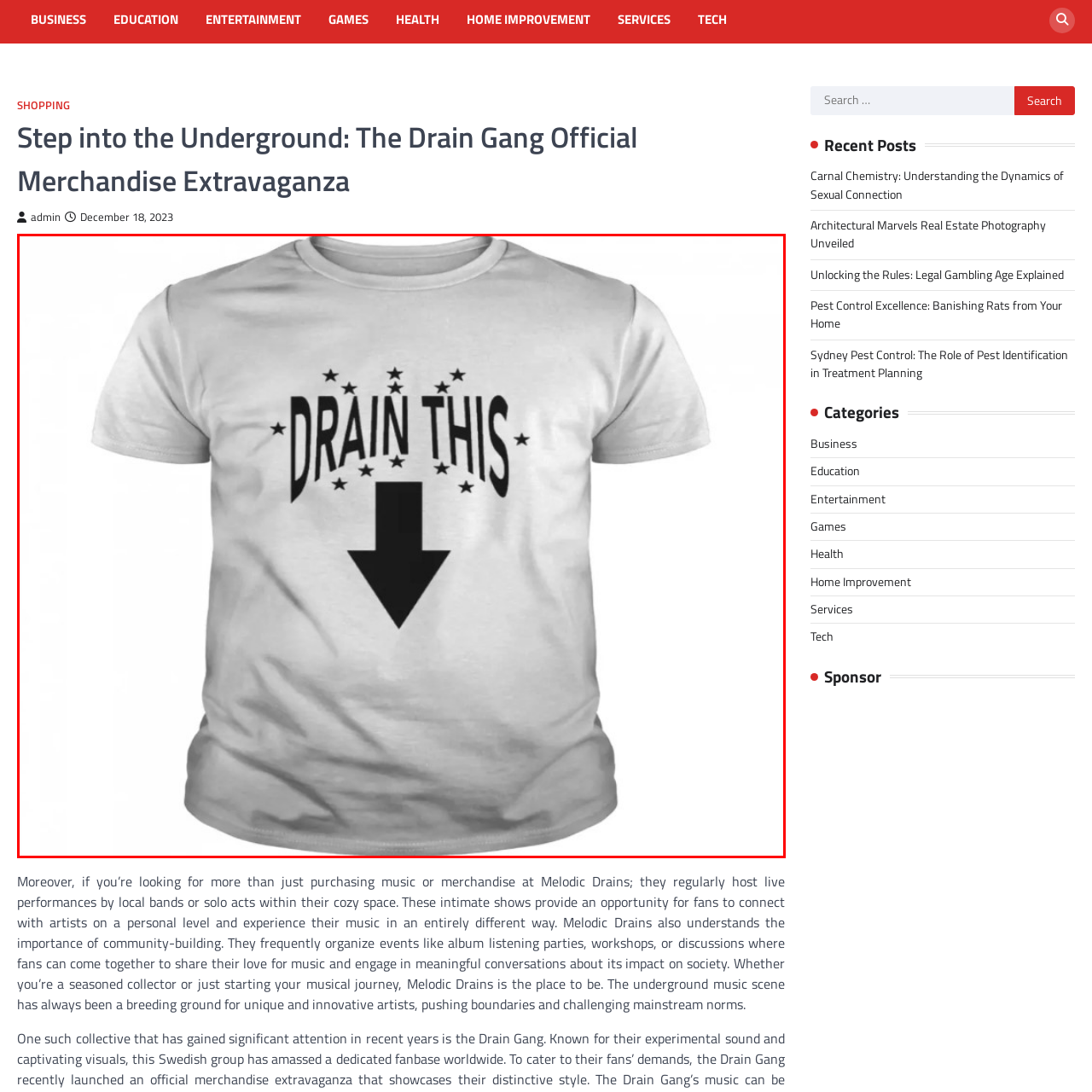What surrounds the text on the t-shirt?
View the image highlighted by the red bounding box and provide your answer in a single word or a brief phrase.

decorative stars